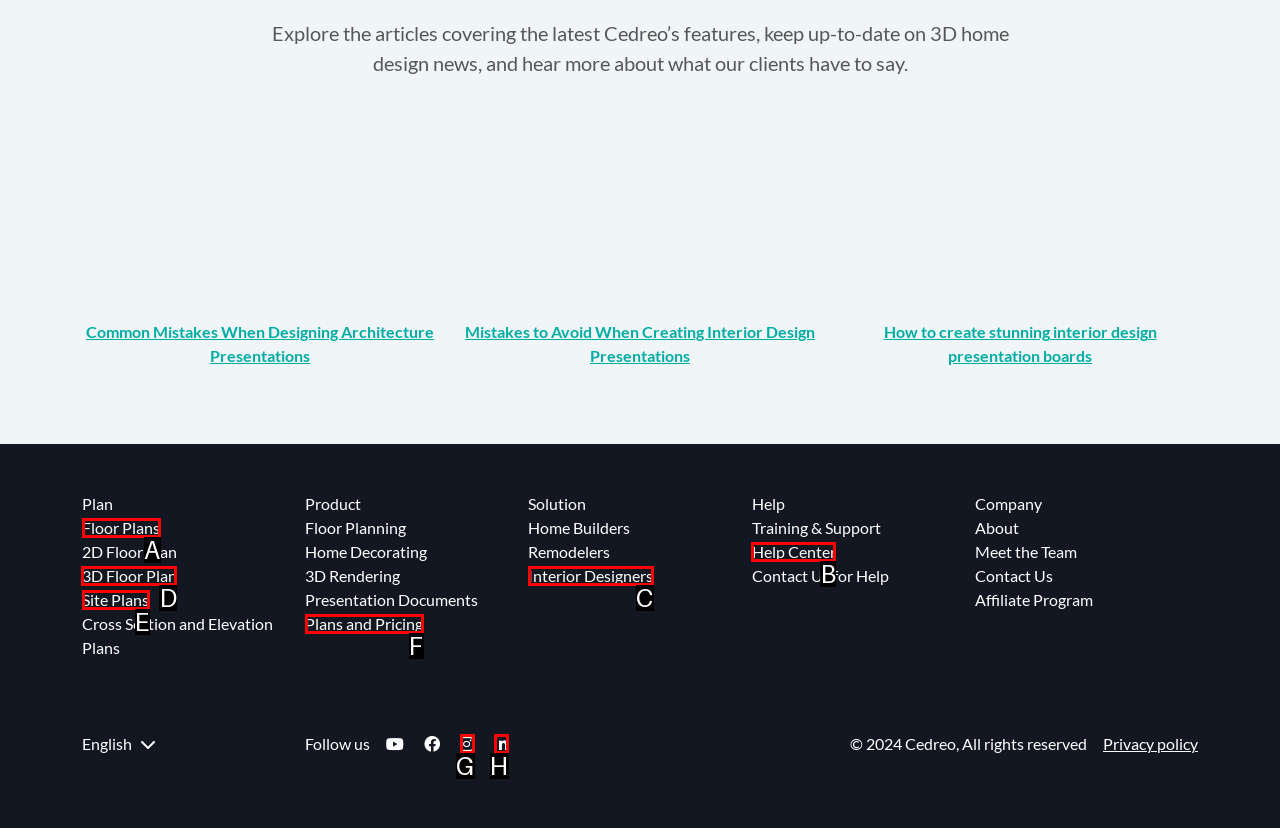Identify the letter of the UI element you should interact with to perform the task: Explore the features of 3D floor planning
Reply with the appropriate letter of the option.

D